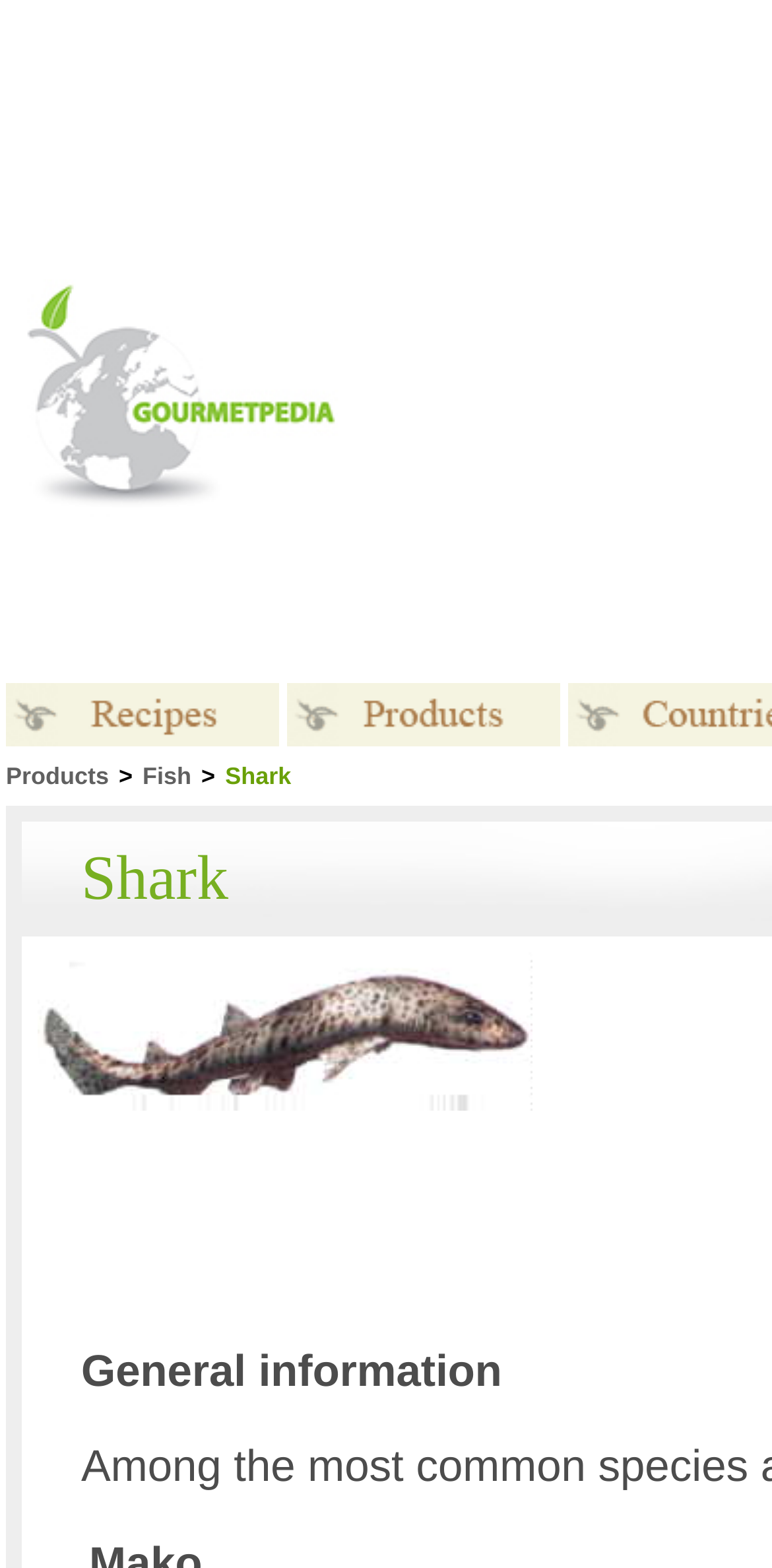Mark the bounding box of the element that matches the following description: "Fish".

[0.185, 0.486, 0.248, 0.504]